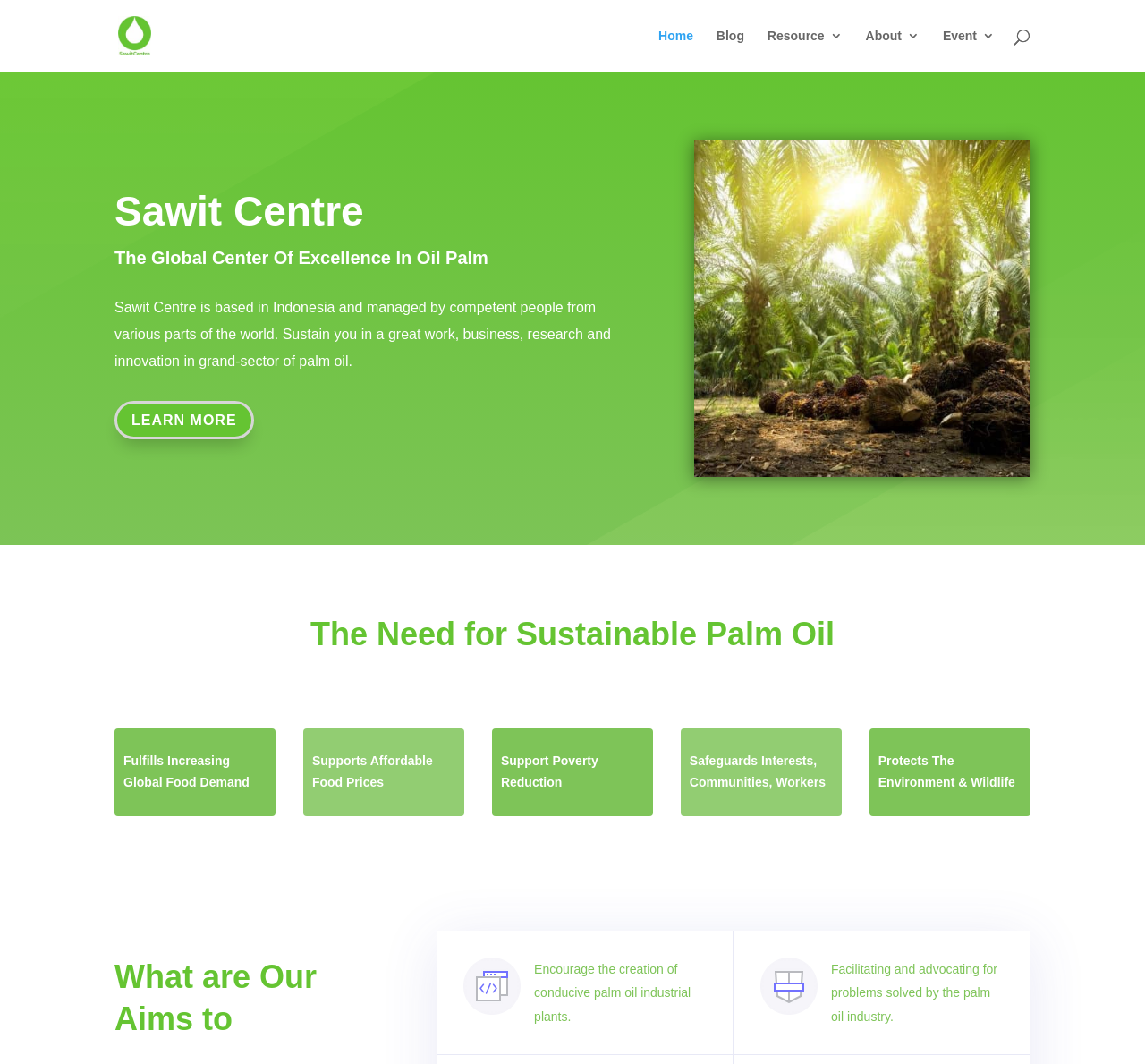Provide a comprehensive caption for the webpage.

The webpage is about Sawit Centre, a global center of excellence in oil palm. At the top left, there is a logo image of Sawit Centre, accompanied by a link with the same name. Below the logo, there is a search bar that spans across the top of the page.

The main content of the page is divided into several sections. The first section has a heading "Sawit Centre" and a subheading "The Global Center Of Excellence In Oil Palm". Below this, there is a paragraph of text describing Sawit Centre, its location, and its management. Further down, there is a call-to-action link "LEARN MORE E".

The next section has a heading "The Need for Sustainable Palm Oil" and lists five points: "Fulfills Increasing Global Food Demand", "Supports Affordable Food Prices", "Support Poverty Reduction", "Safeguards Interests, Communities, Workers", and "Protects The Environment & Wildlife". Each point is displayed as a separate block of text.

The final section has a heading "What are Our Aims to" and lists two points: "Encourage the creation of conducive palm oil industrial plants" and "Facilitating and advocating for problems solved by the palm oil industry". Each point is accompanied by a link.

At the top right, there is a navigation menu with links to "Home", "Blog", "Resource 3", "About 3", and "Event 3".